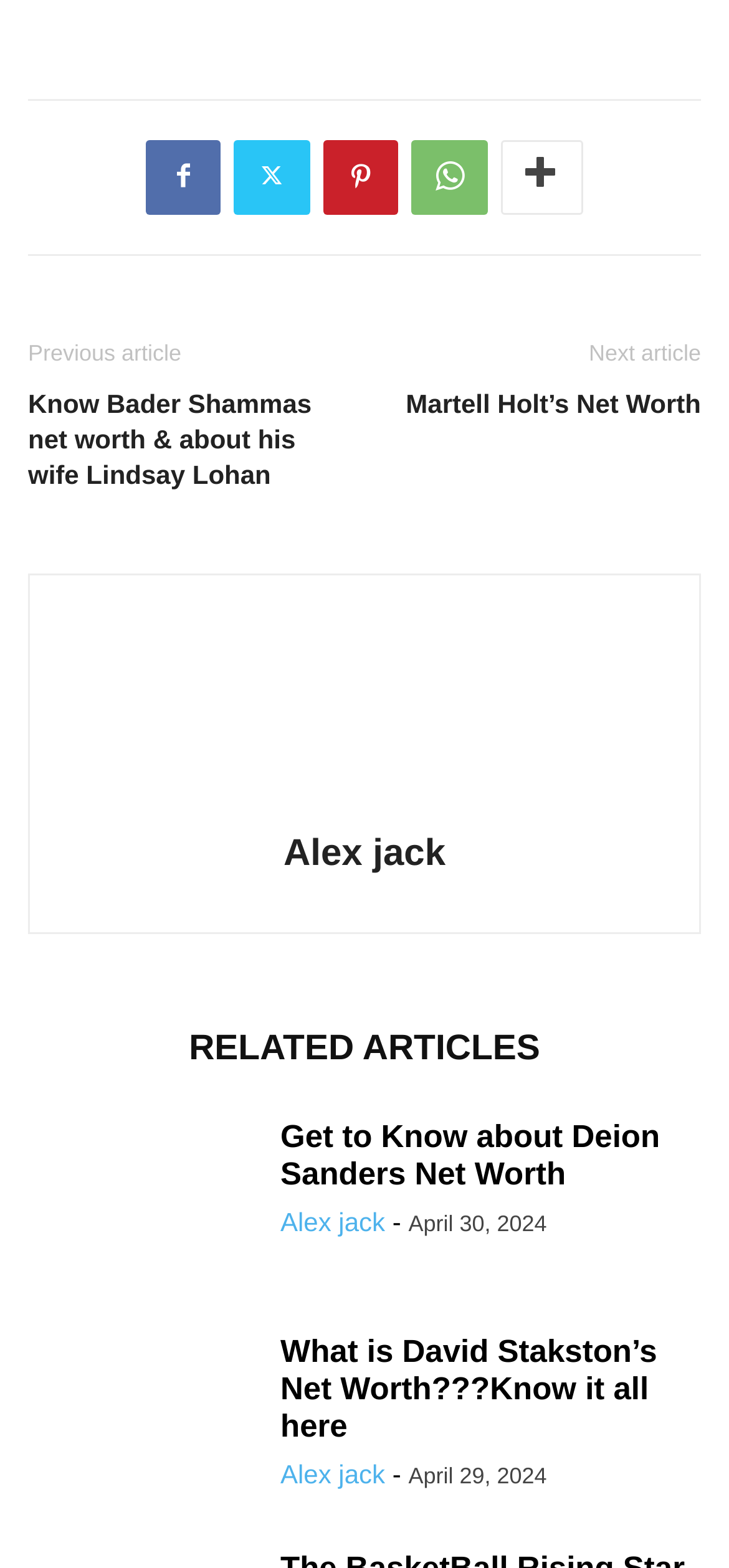What is the previous article about?
Refer to the image and provide a concise answer in one word or phrase.

Bader Shammas net worth and his wife Lindsay Lohan